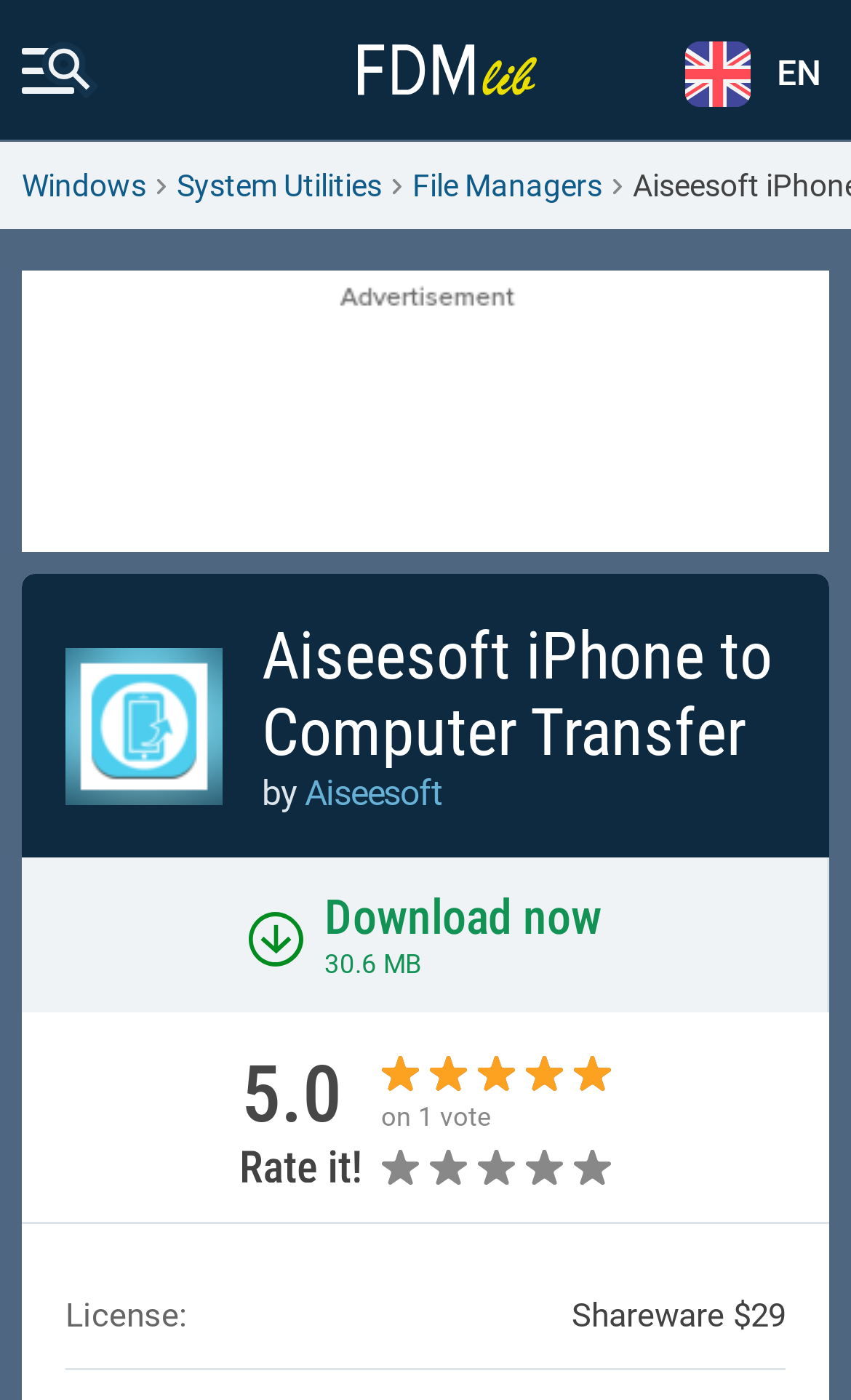Refer to the element description Social and identify the corresponding bounding box in the screenshot. Format the coordinates as (top-left x, top-left y, bottom-right x, bottom-right y) with values in the range of 0 to 1.

None